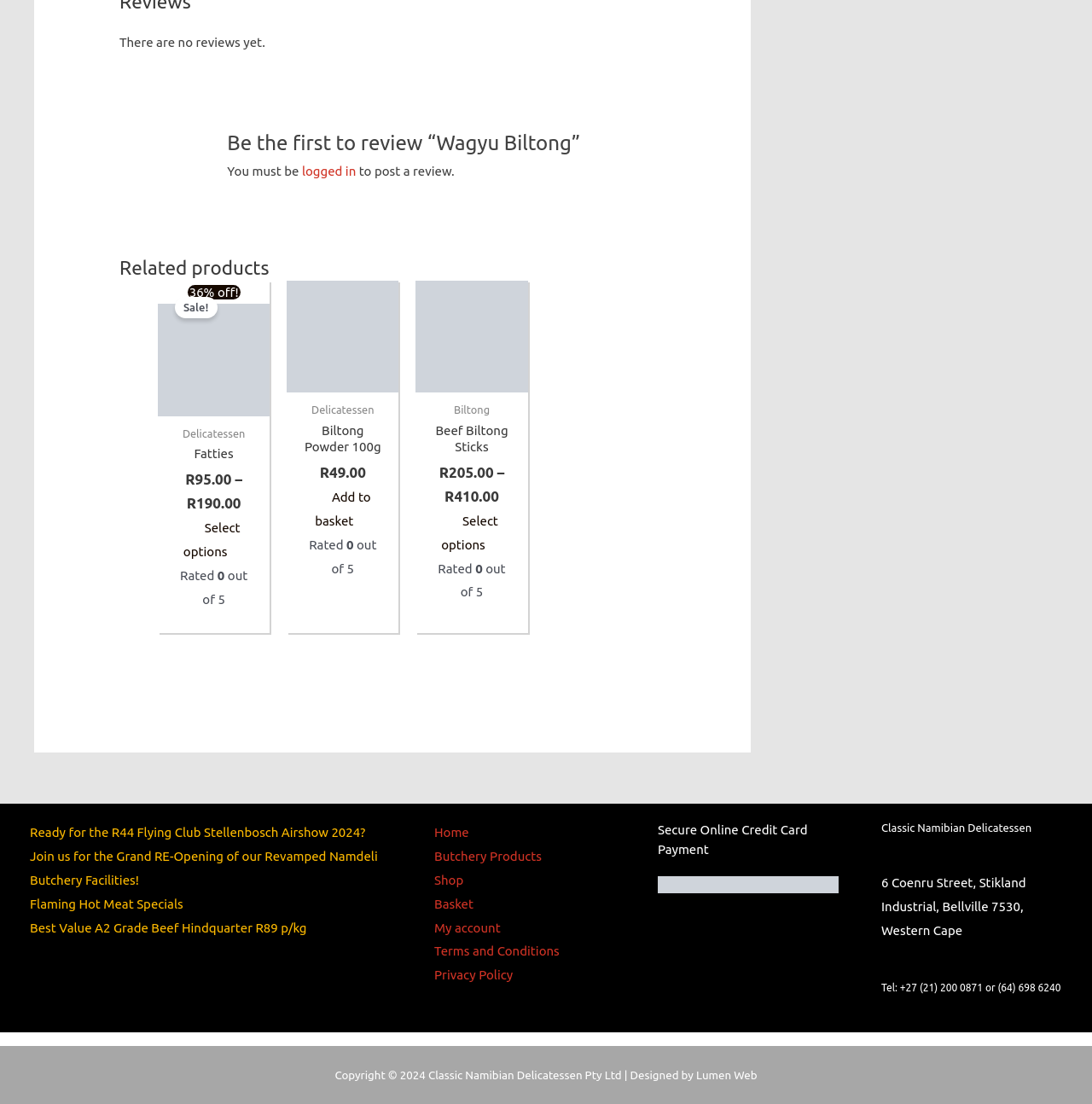Please locate the bounding box coordinates of the element that should be clicked to achieve the given instruction: "View 'Biltong Fatties'".

[0.145, 0.275, 0.247, 0.377]